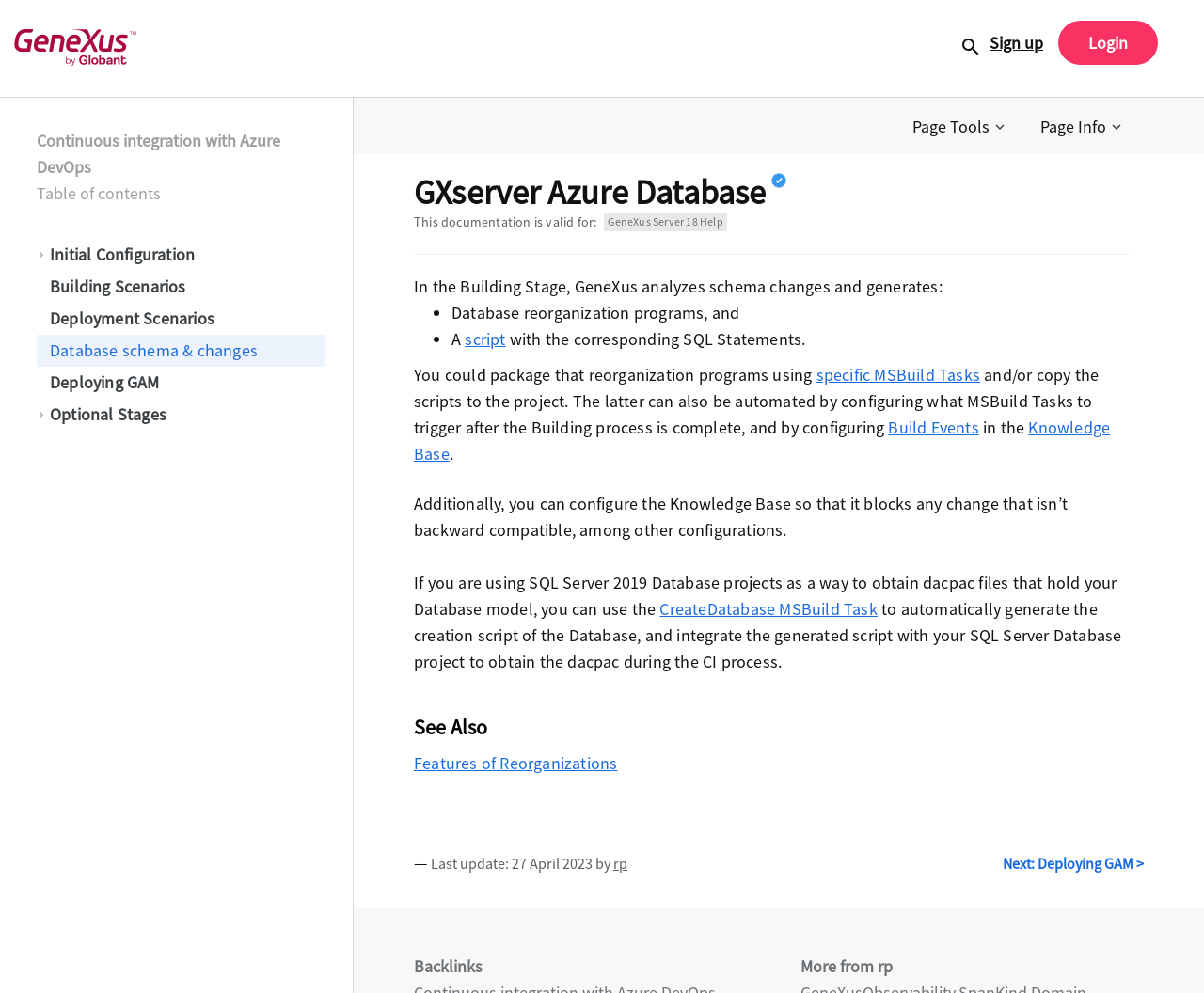Provide the bounding box coordinates of the section that needs to be clicked to accomplish the following instruction: "Click the Submit button."

[0.0, 0.0, 0.047, 0.025]